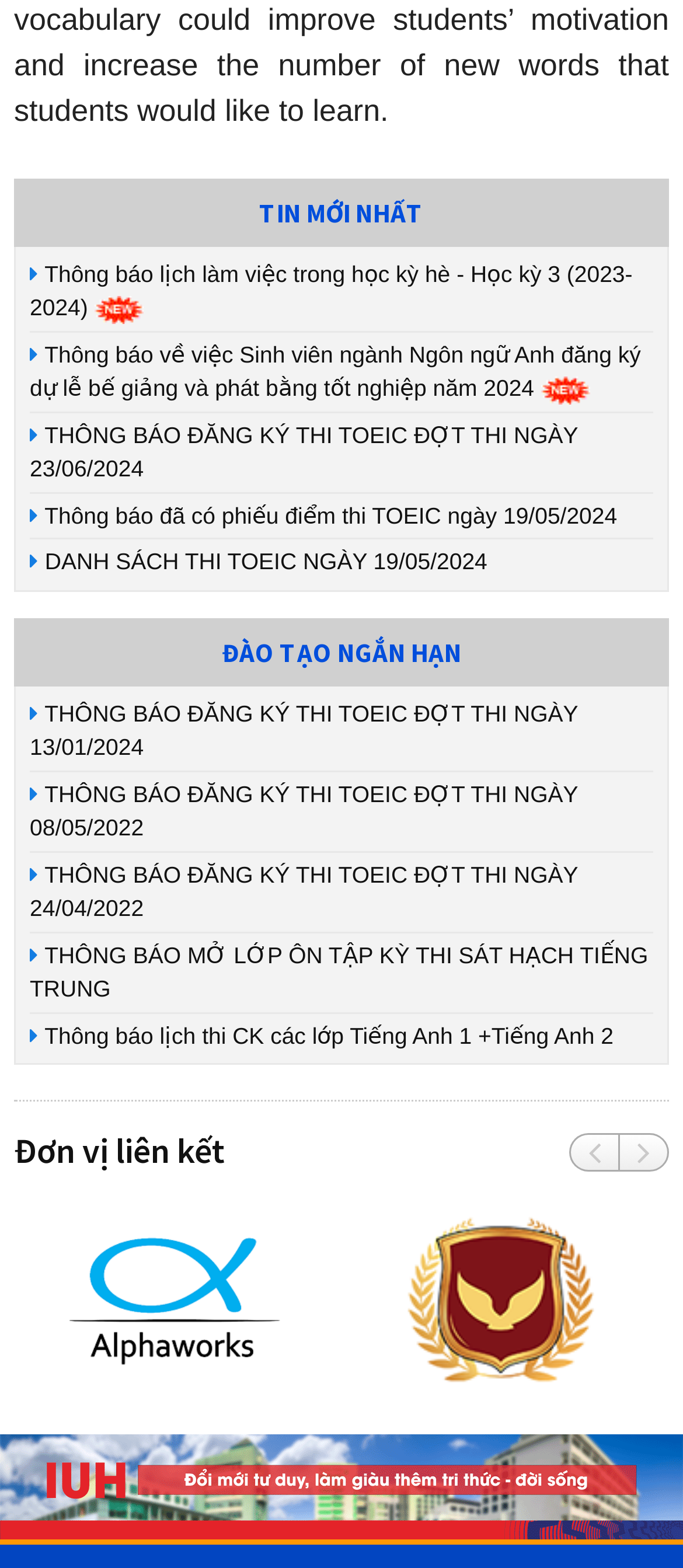What is the title of the first notification?
Provide a short answer using one word or a brief phrase based on the image.

Thông báo lịch làm việc trong học kỳ hè - Học kỳ 3 (2023-2024)